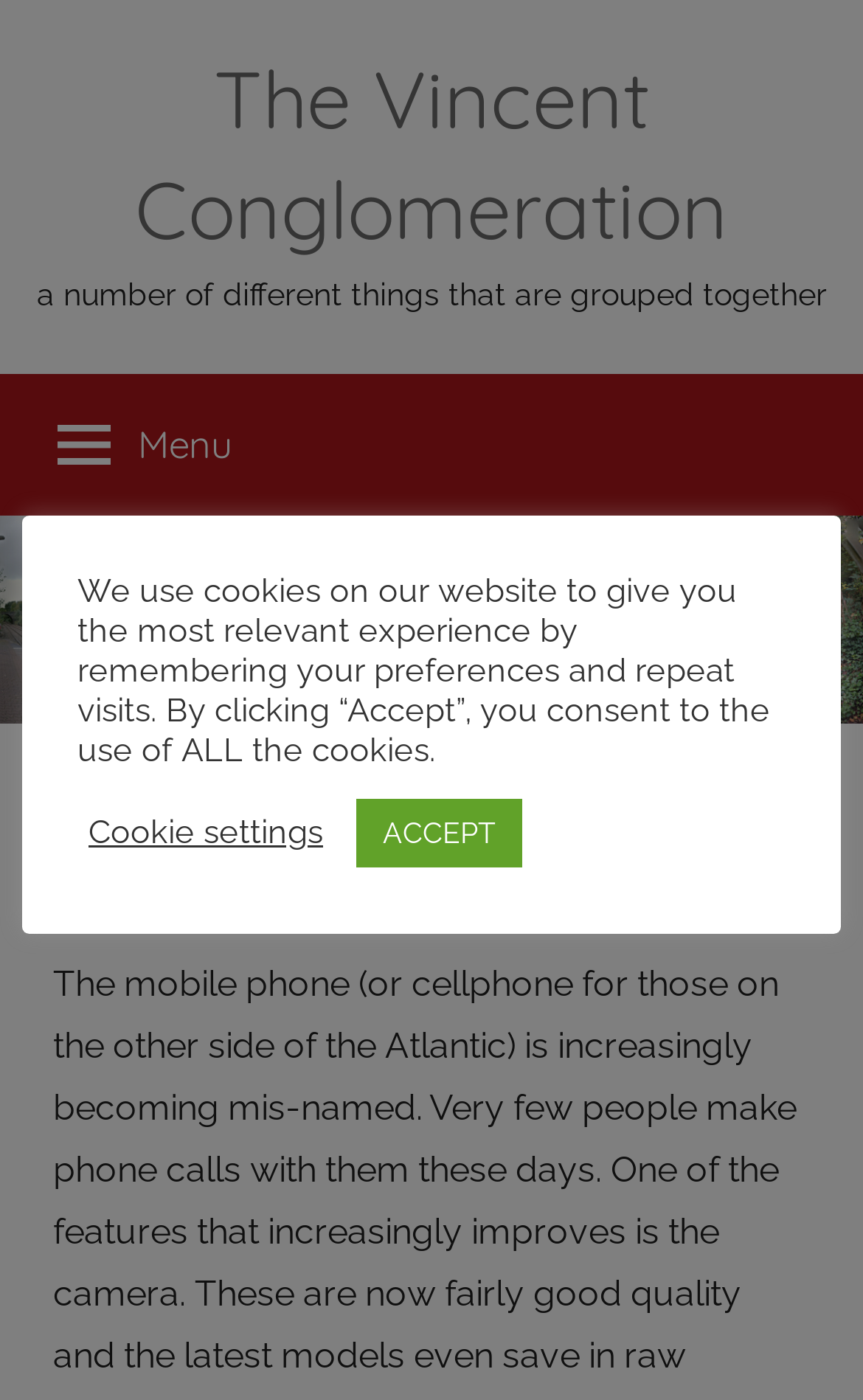Please locate the UI element described by "alt="The Vincent Conglomeration"" and provide its bounding box coordinates.

[0.0, 0.375, 1.0, 0.405]